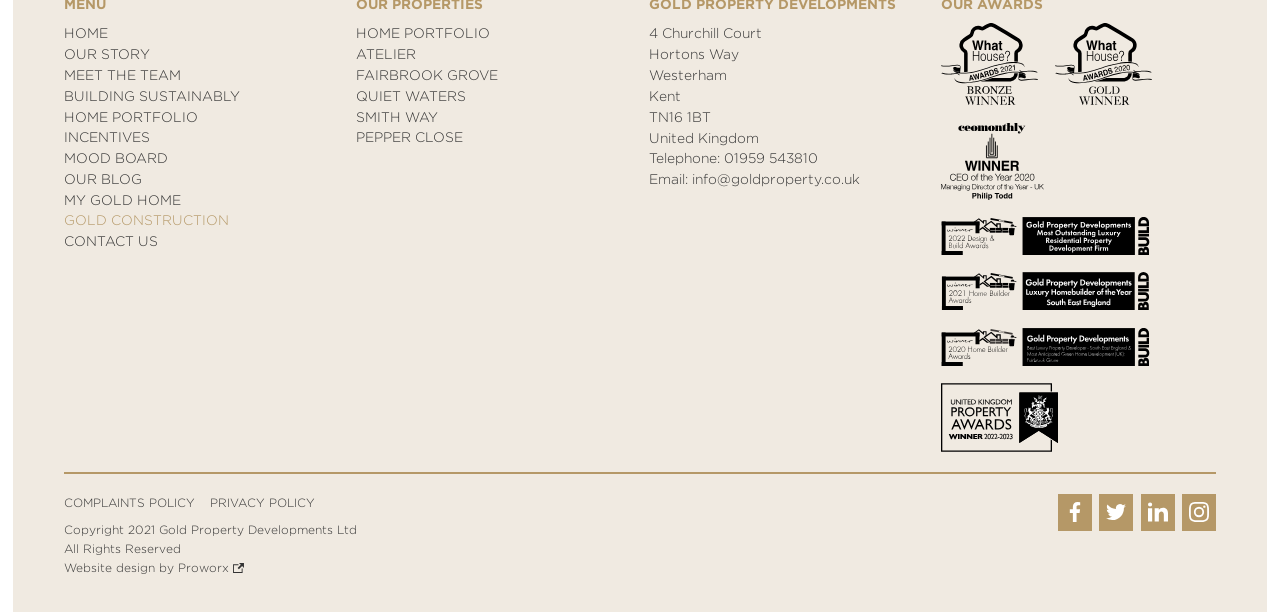Find the bounding box coordinates of the element to click in order to complete this instruction: "Email info@goldproperty.co.uk". The bounding box coordinates must be four float numbers between 0 and 1, denoted as [left, top, right, bottom].

[0.54, 0.28, 0.672, 0.306]